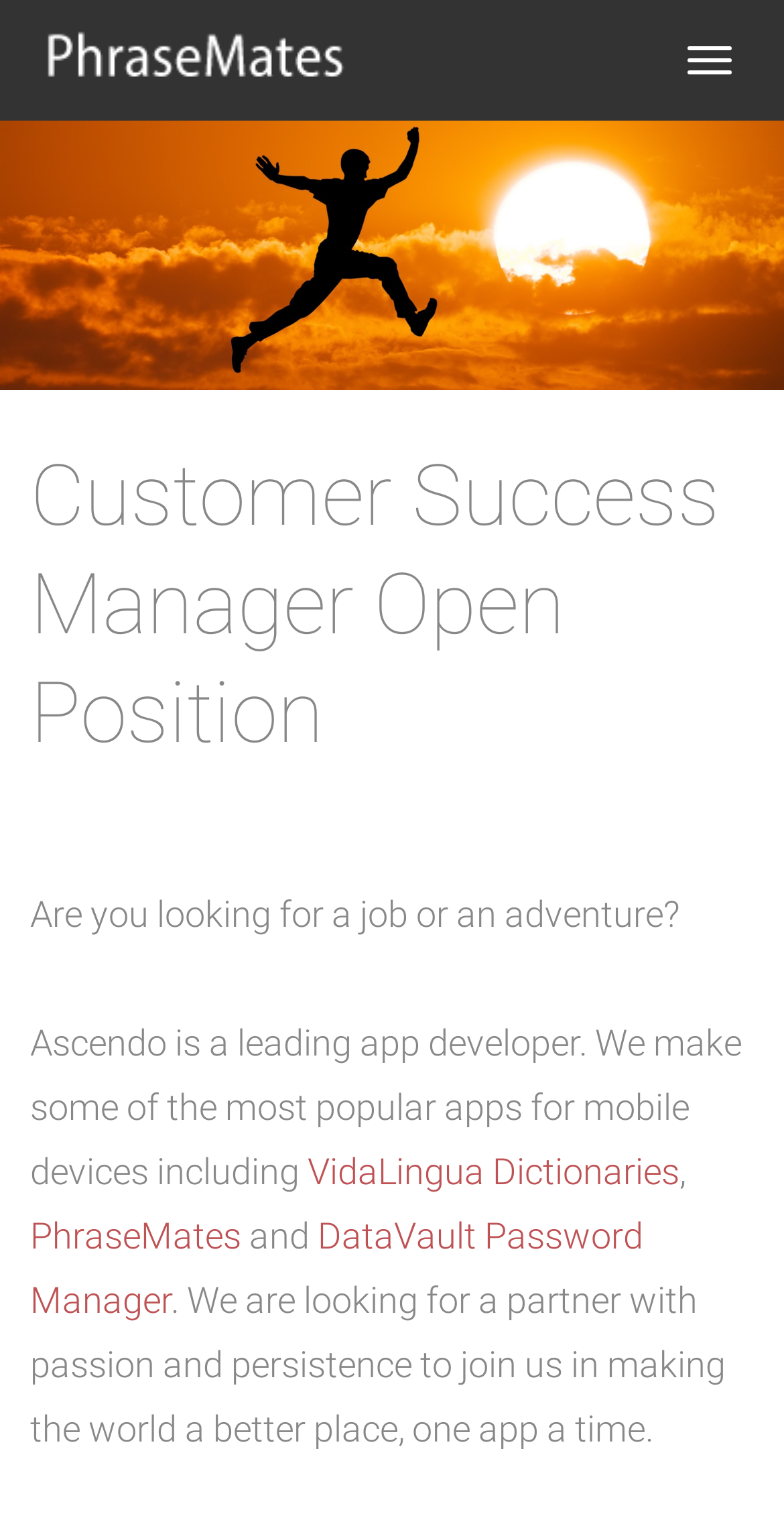What is the primary heading on this webpage?

Customer Success Manager Open Position